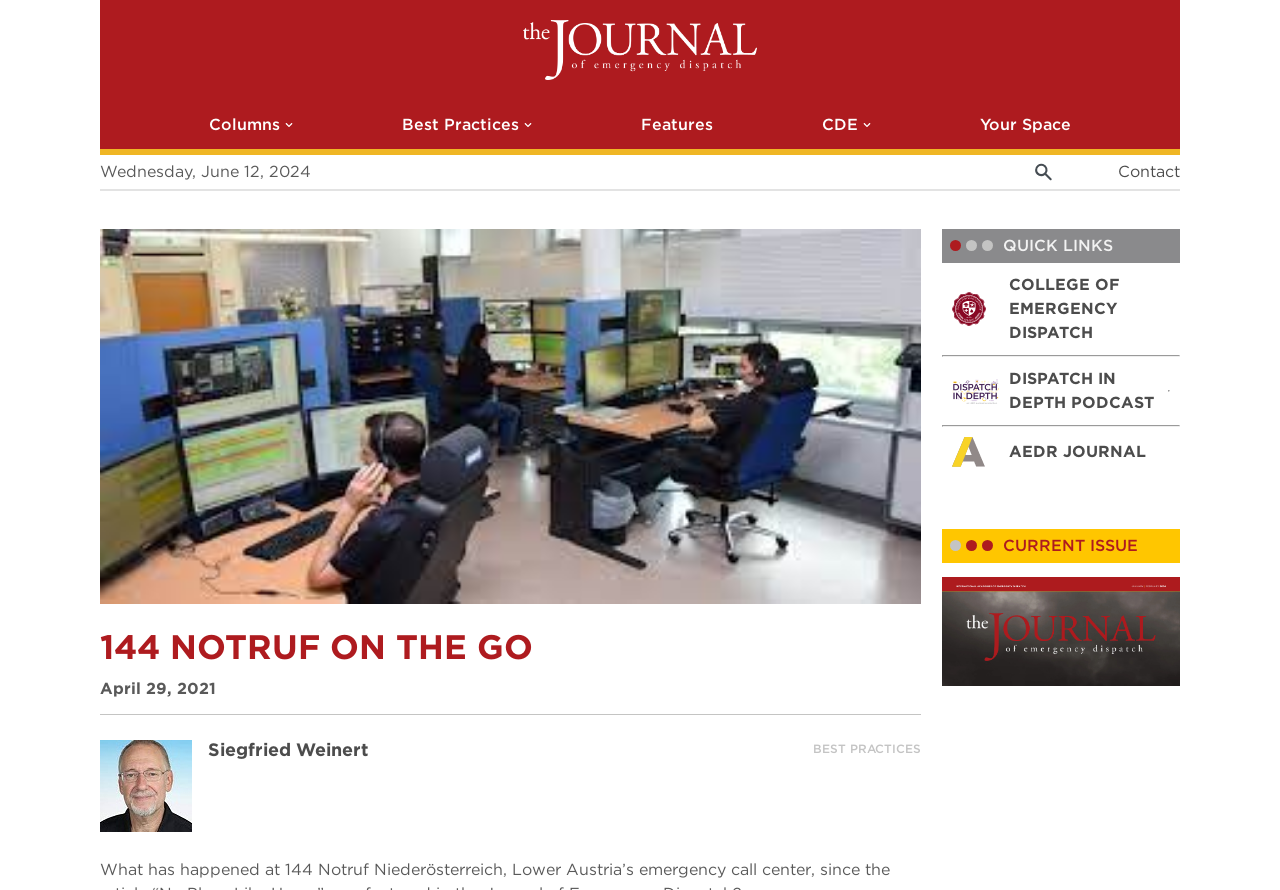Carefully examine the image and provide an in-depth answer to the question: What is the name of the college?

The name of the college can be found in the quick links section, which is a link element with the text 'COLLEGE OF EMERGENCY DISPATCH'.